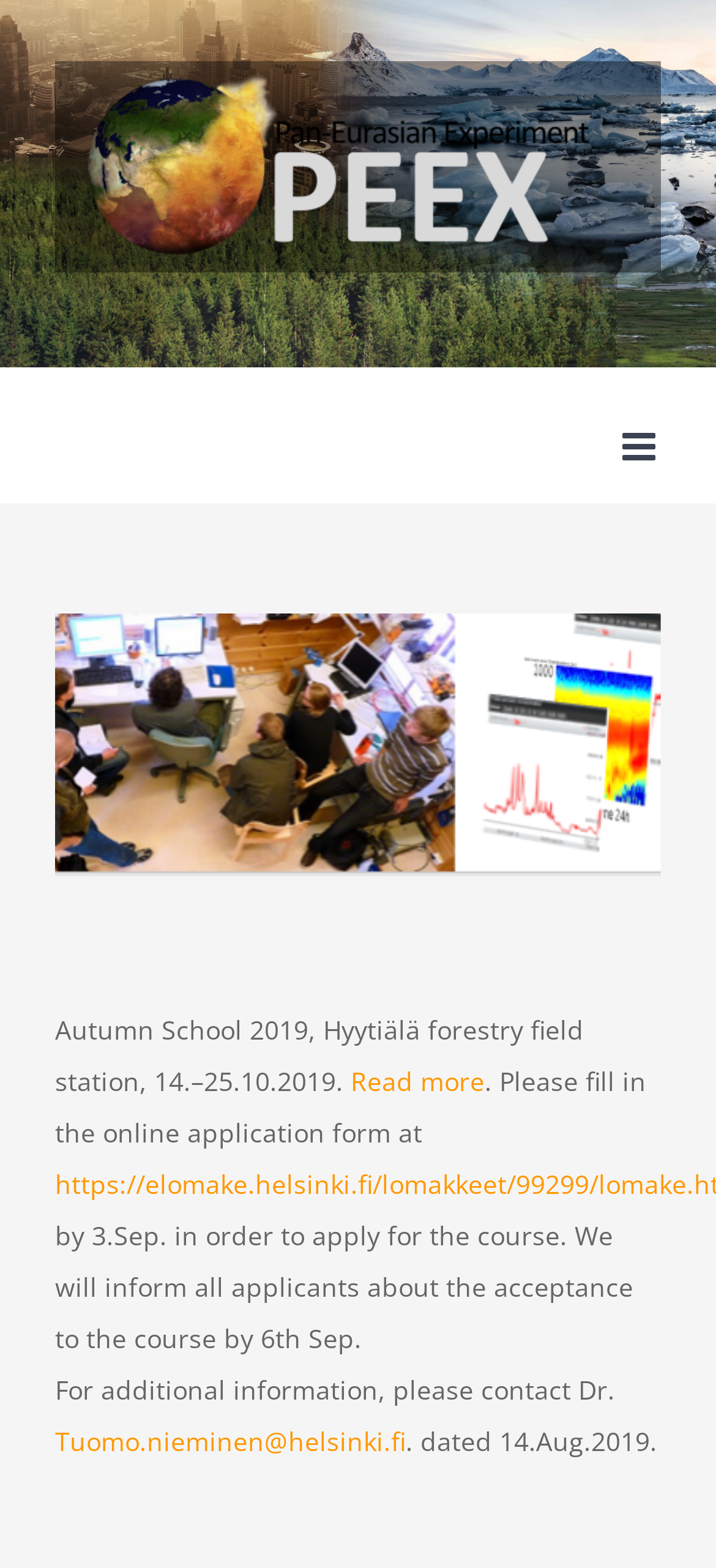Specify the bounding box coordinates (top-left x, top-left y, bottom-right x, bottom-right y) of the UI element in the screenshot that matches this description: Tuomo.nieminen@helsinki.fi

[0.077, 0.908, 0.567, 0.931]